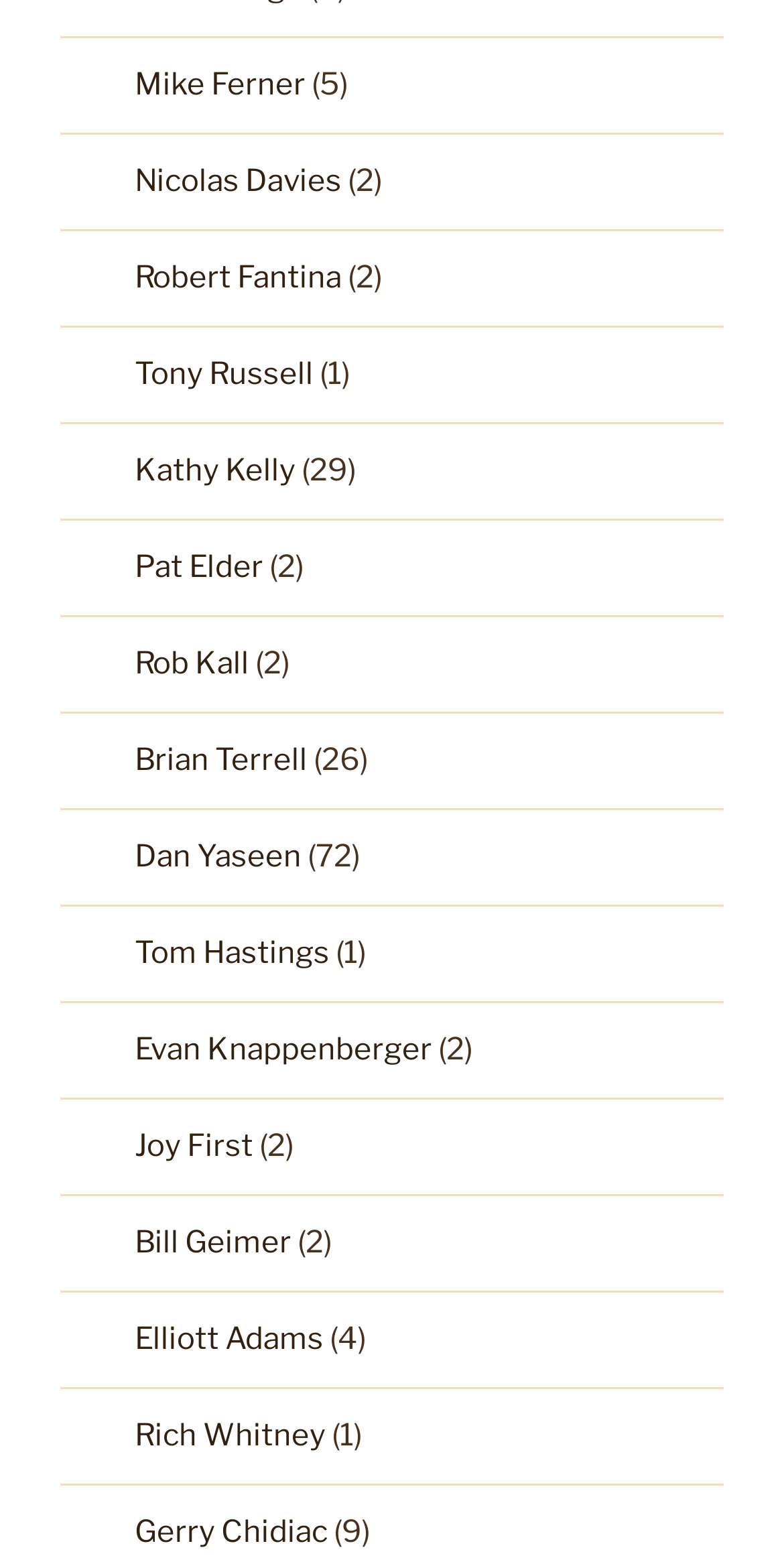Respond to the question below with a single word or phrase: What is the name of the author listed first?

Mike Ferner